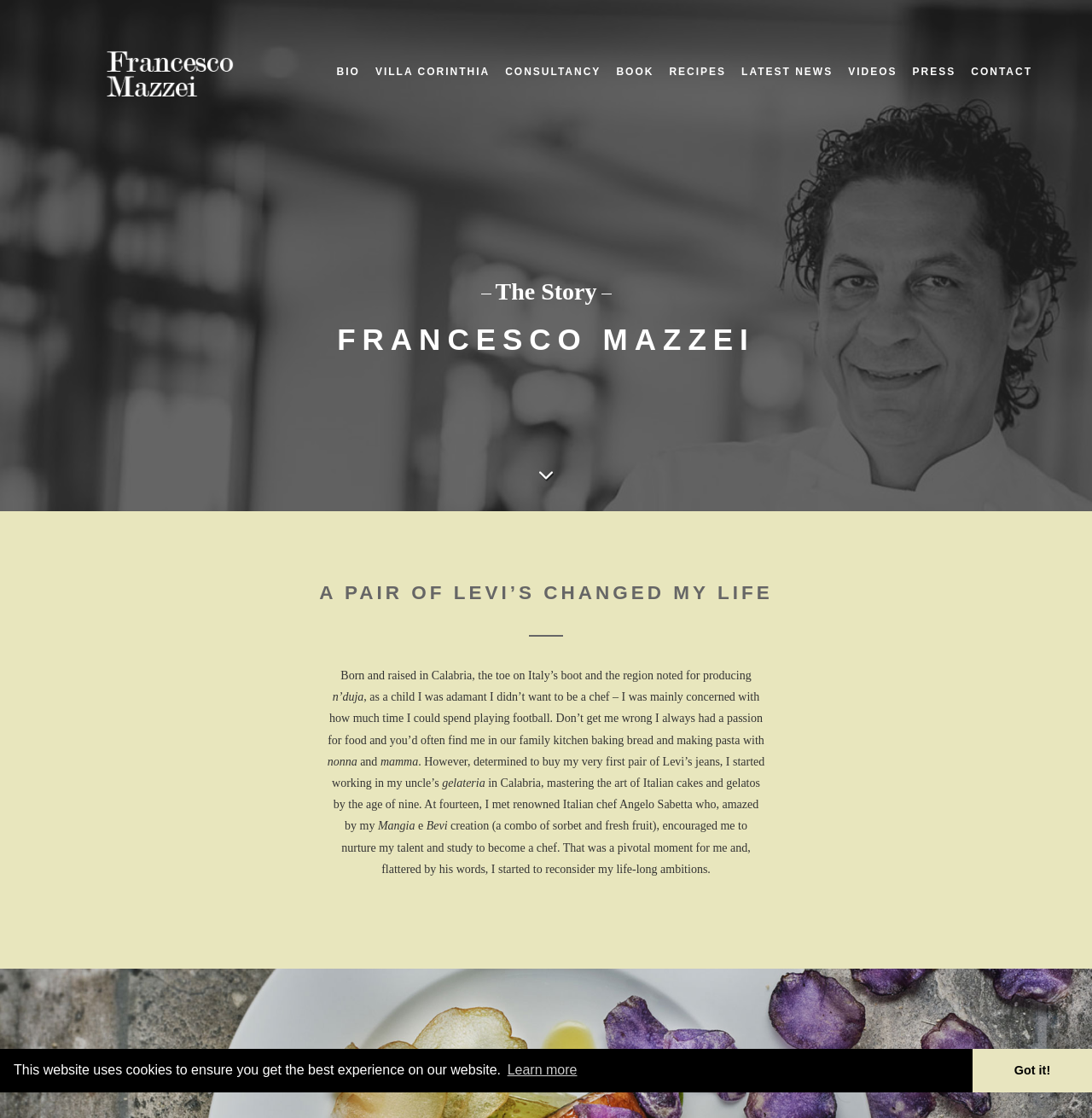Offer a meticulous description of the webpage's structure and content.

The webpage is about Francesco Mazzei, a chef who has worked in restaurants around the world. At the top of the page, there is a dialog box about cookies, with a button to learn more and another to dismiss the message. Below this, there is a profile picture of Francesco Mazzei, accompanied by a link to his name.

The main navigation menu is located below the profile picture, with links to different sections of the website, including Bio, Villa Corinthia, Consultancy, Book, Recipes, Latest News, Videos, Press, and Contact.

The main content of the page is divided into two sections. The first section has a heading "The Story" and a subheading "FRANCESCO MAZZEI". Below this, there is a paragraph of text that describes Francesco's early life in Calabria, Italy, and how he became interested in cooking. The text mentions his passion for food, his family kitchen, and his early experiences working in his uncle's gelateria.

The second section has a heading "A PAIR OF LEVI’S CHANGED MY LIFE" and continues the story of Francesco's life, describing how he met a renowned Italian chef and began to study to become a chef. The text is written in a conversational style and includes several Italian words and phrases, such as "n’duja", "nonna", "mamma", "gelateria", "Mangia", "e", and "Bevi".